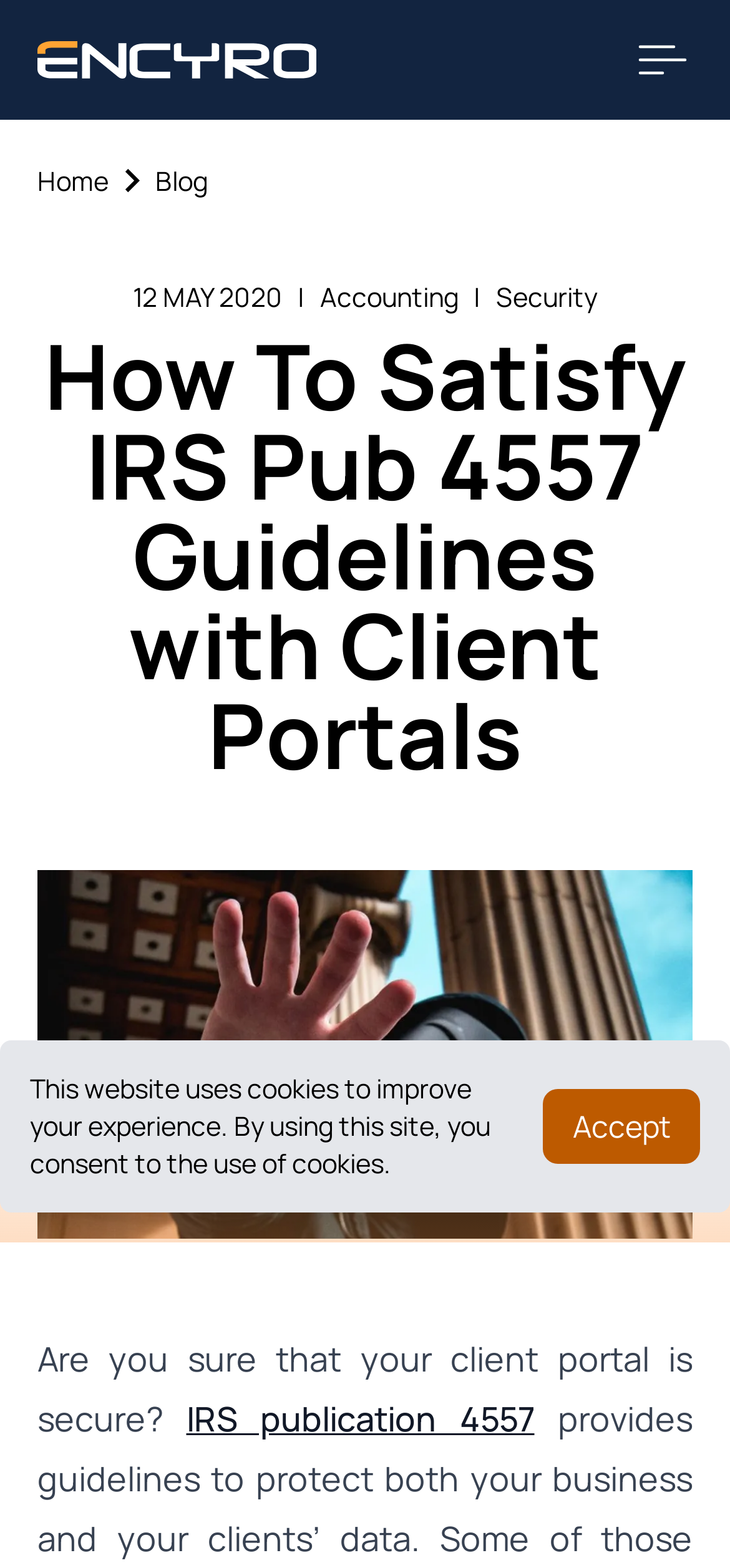Answer this question in one word or a short phrase: What is the name of the company associated with this webpage?

Encyro, Inc.